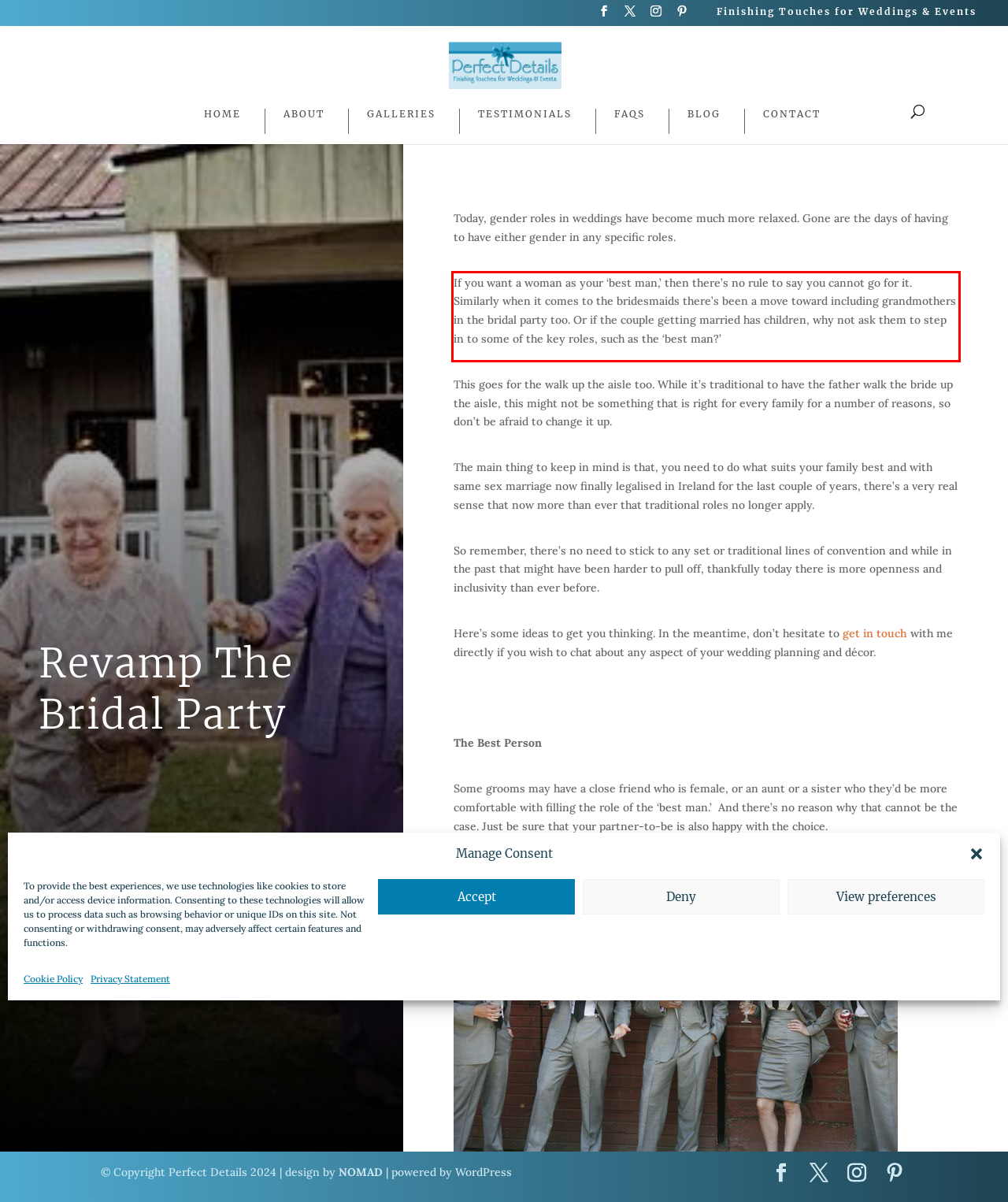Please identify and extract the text content from the UI element encased in a red bounding box on the provided webpage screenshot.

If you want a woman as your ‘best man,’ then there’s no rule to say you cannot go for it. Similarly when it comes to the bridesmaids there’s been a move toward including grandmothers in the bridal party too. Or if the couple getting married has children, why not ask them to step in to some of the key roles, such as the ‘best man?’